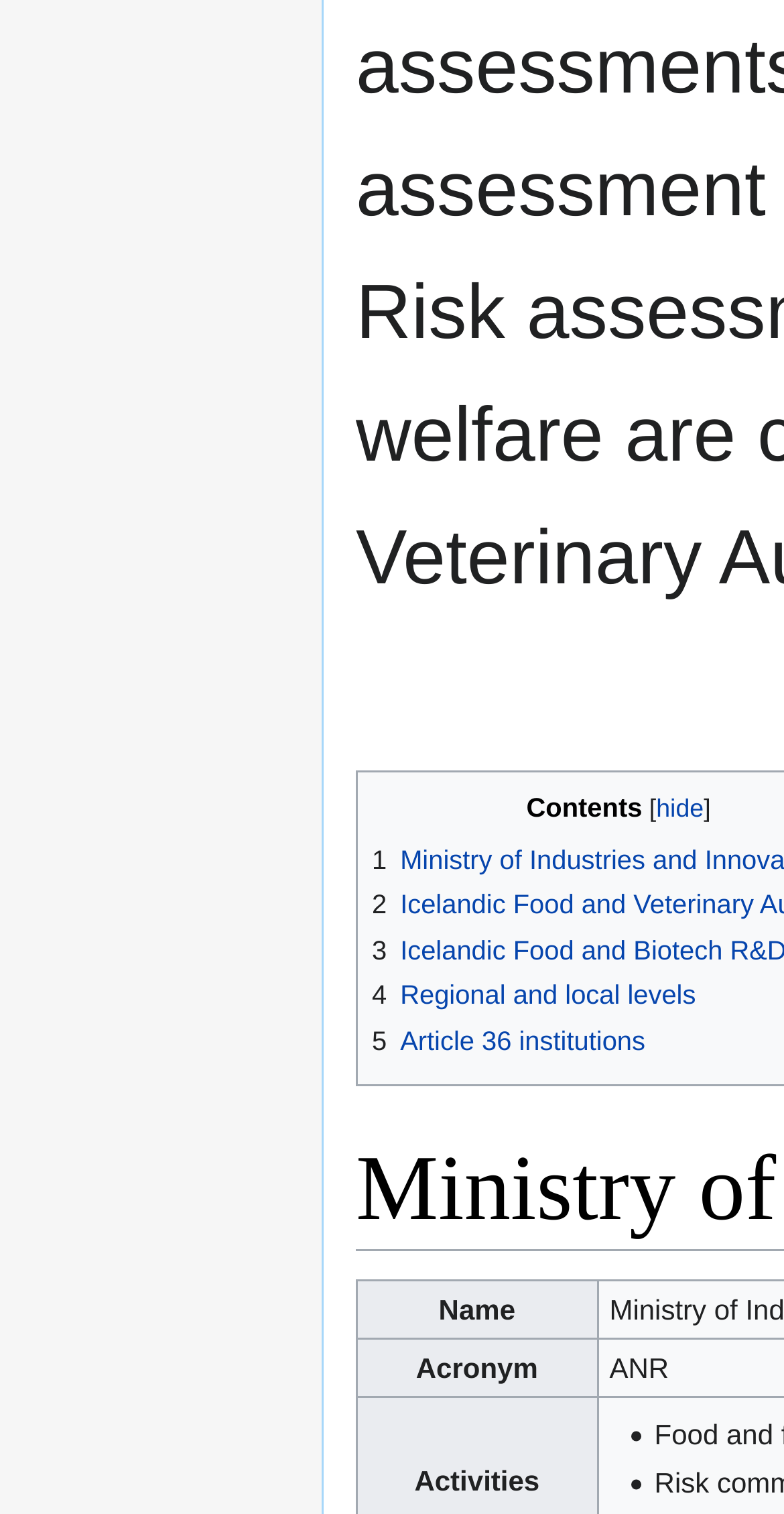How many list markers are there?
Provide an in-depth answer to the question, covering all aspects.

I found two list markers in the webpage, which are both empty strings, so there are 2 list markers.